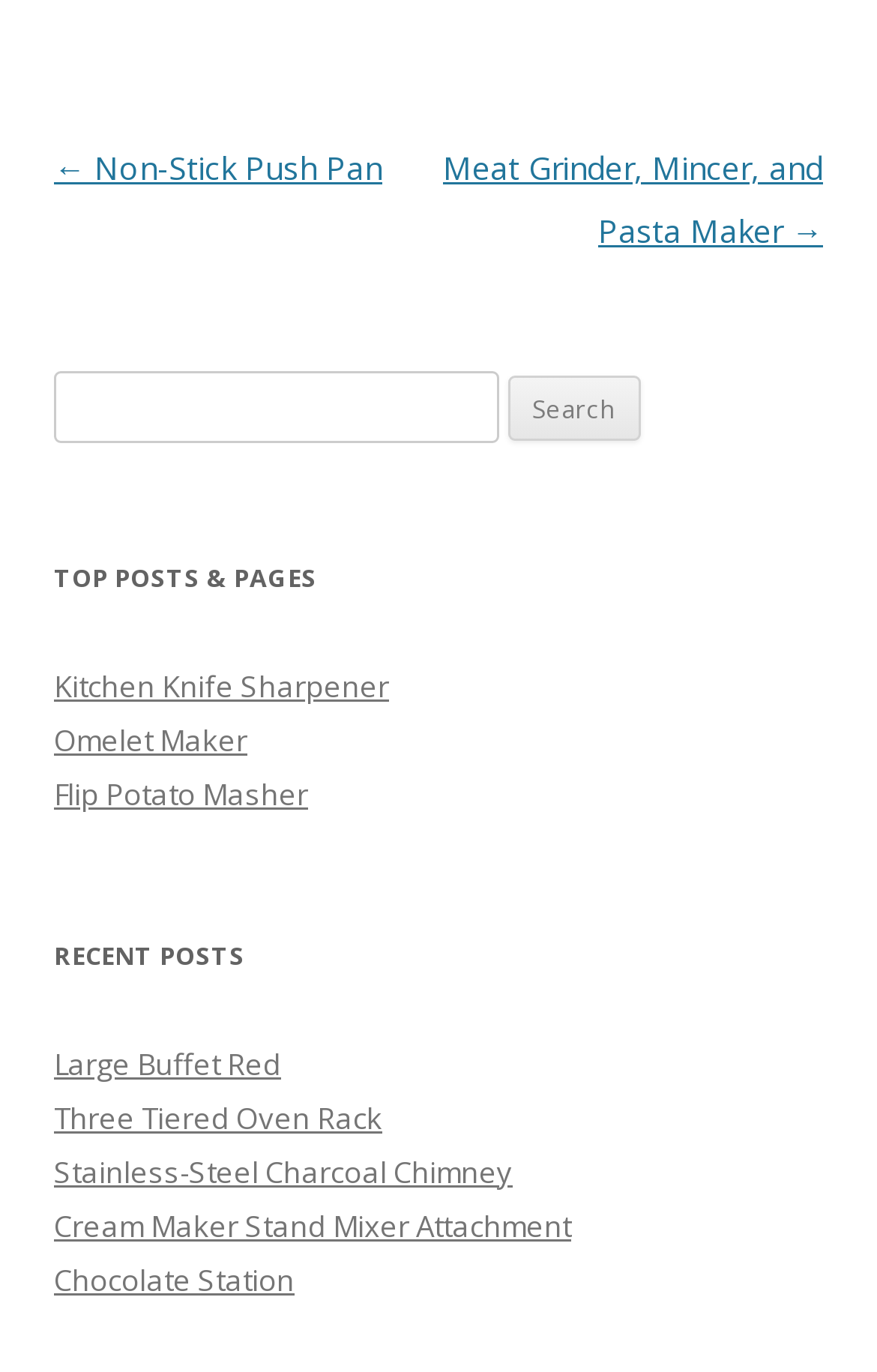Determine the bounding box for the UI element that matches this description: "← Non-Stick Push Pan".

[0.062, 0.106, 0.436, 0.137]